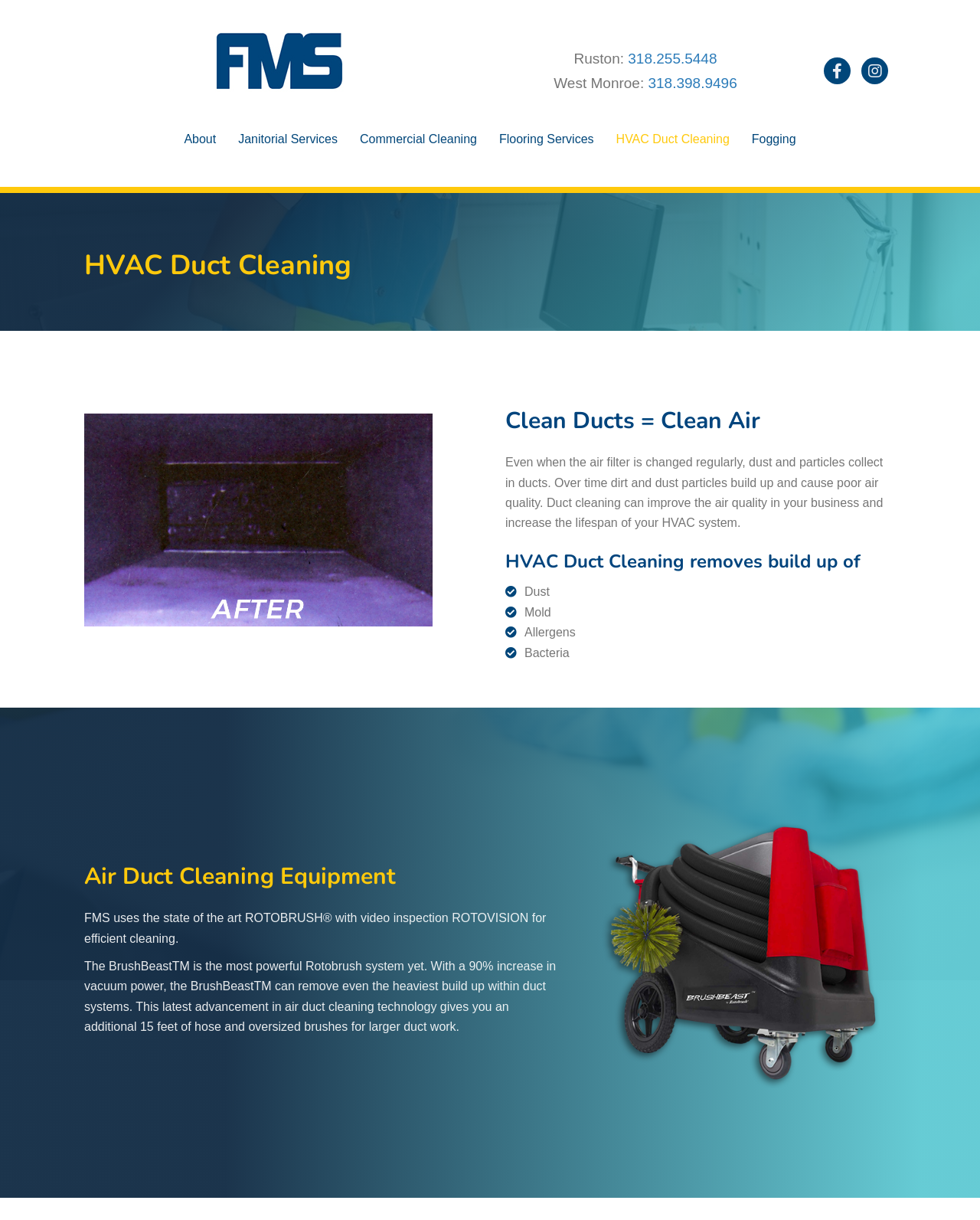Carefully examine the image and provide an in-depth answer to the question: What are the benefits of using the BrushBeast system?

I found the benefits of using the BrushBeast system by reading the text on the webpage, which describes the system as having a 90% increase in vacuum power and an additional 15 feet of hose. This suggests that the BrushBeast system is more powerful and has a longer reach than other systems.